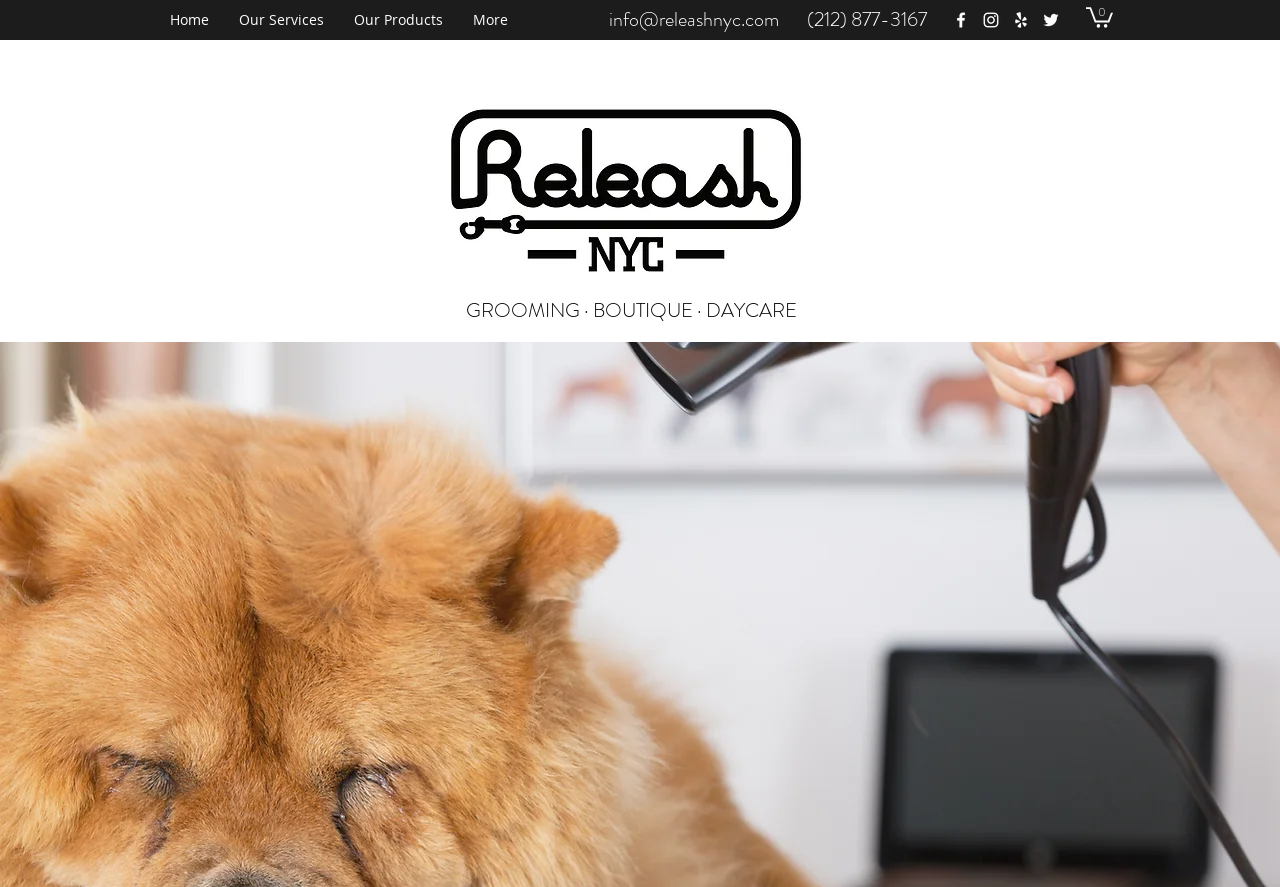Given the element description: "info@releashnyc.com", predict the bounding box coordinates of this UI element. The coordinates must be four float numbers between 0 and 1, given as [left, top, right, bottom].

[0.476, 0.006, 0.609, 0.038]